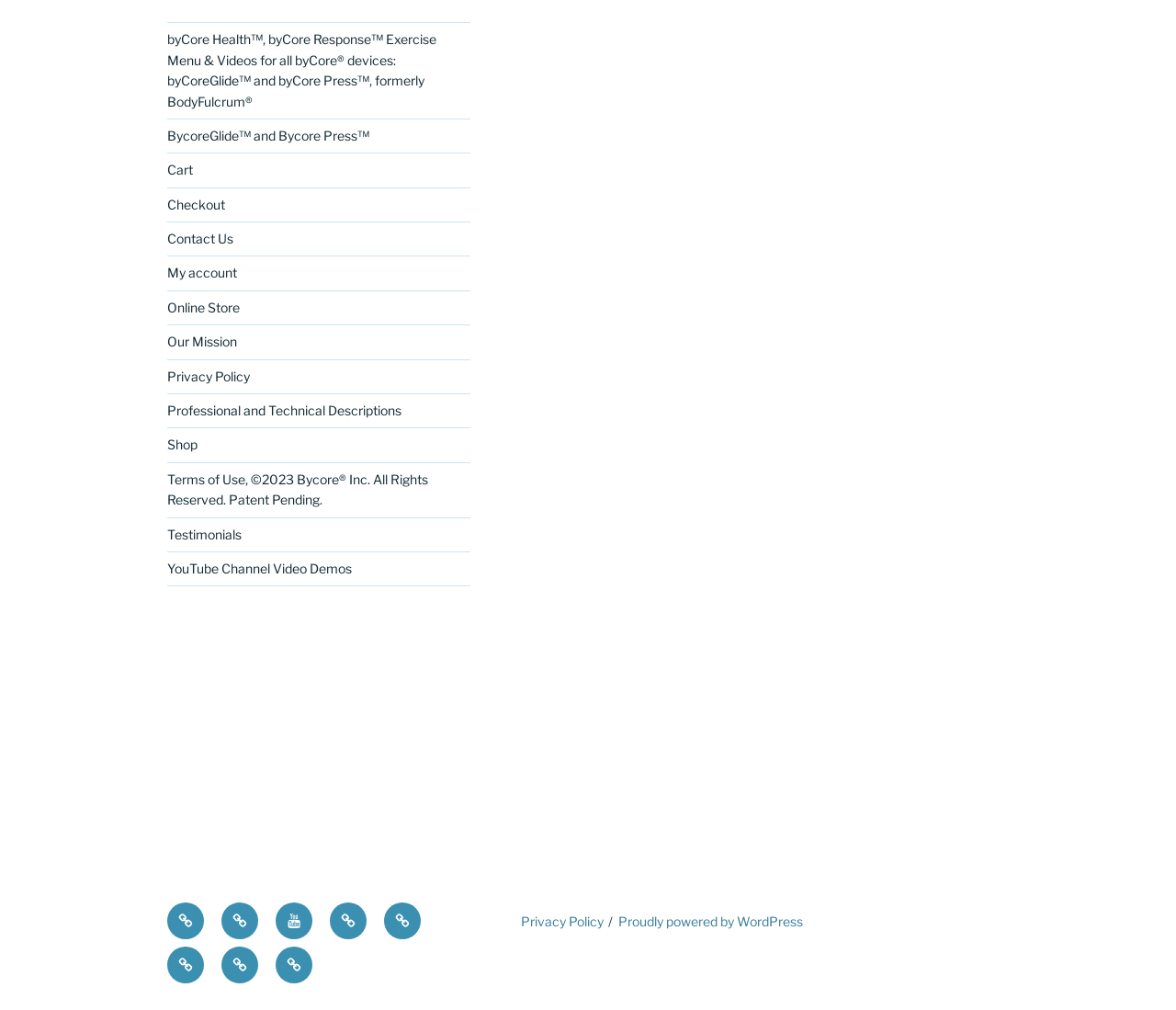Identify the bounding box coordinates for the element you need to click to achieve the following task: "Go to byCore Health exercise menu and videos". Provide the bounding box coordinates as four float numbers between 0 and 1, in the form [left, top, right, bottom].

[0.142, 0.031, 0.371, 0.108]